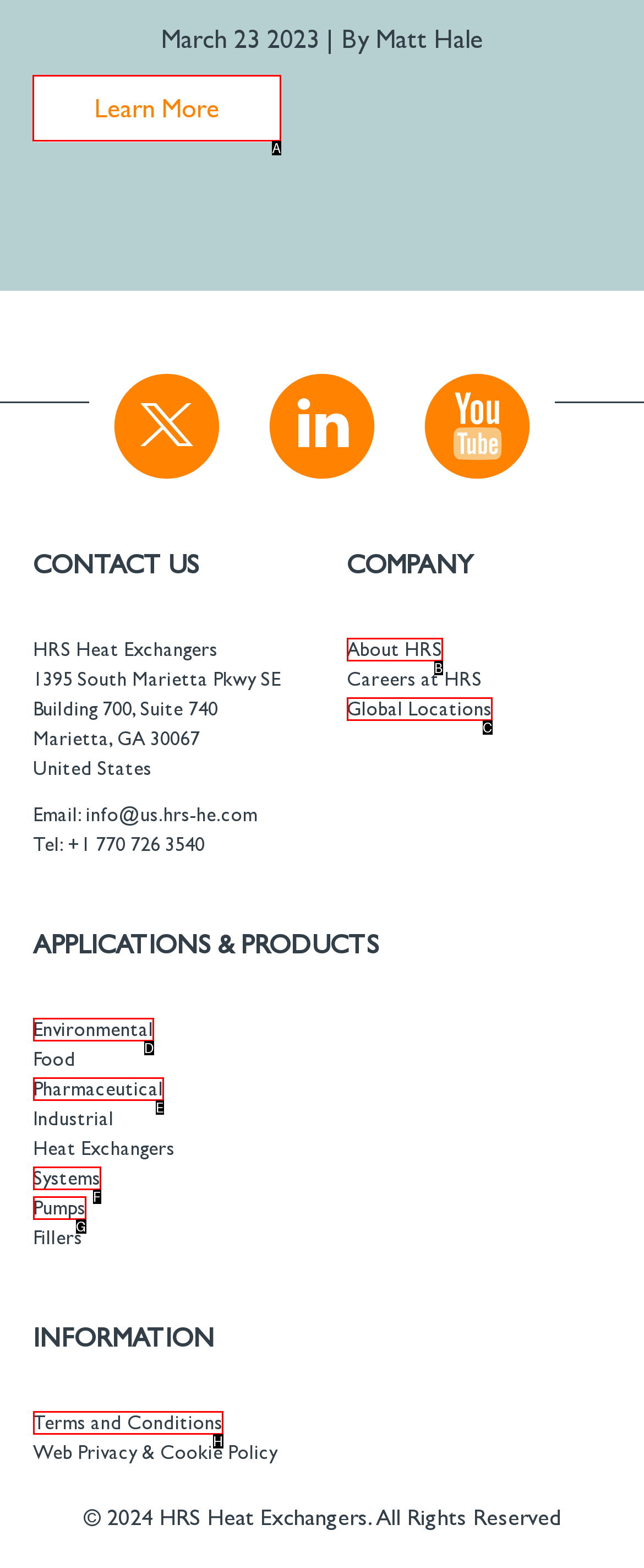Tell me which UI element to click to fulfill the given task: Click the 'Learn More' button. Respond with the letter of the correct option directly.

A